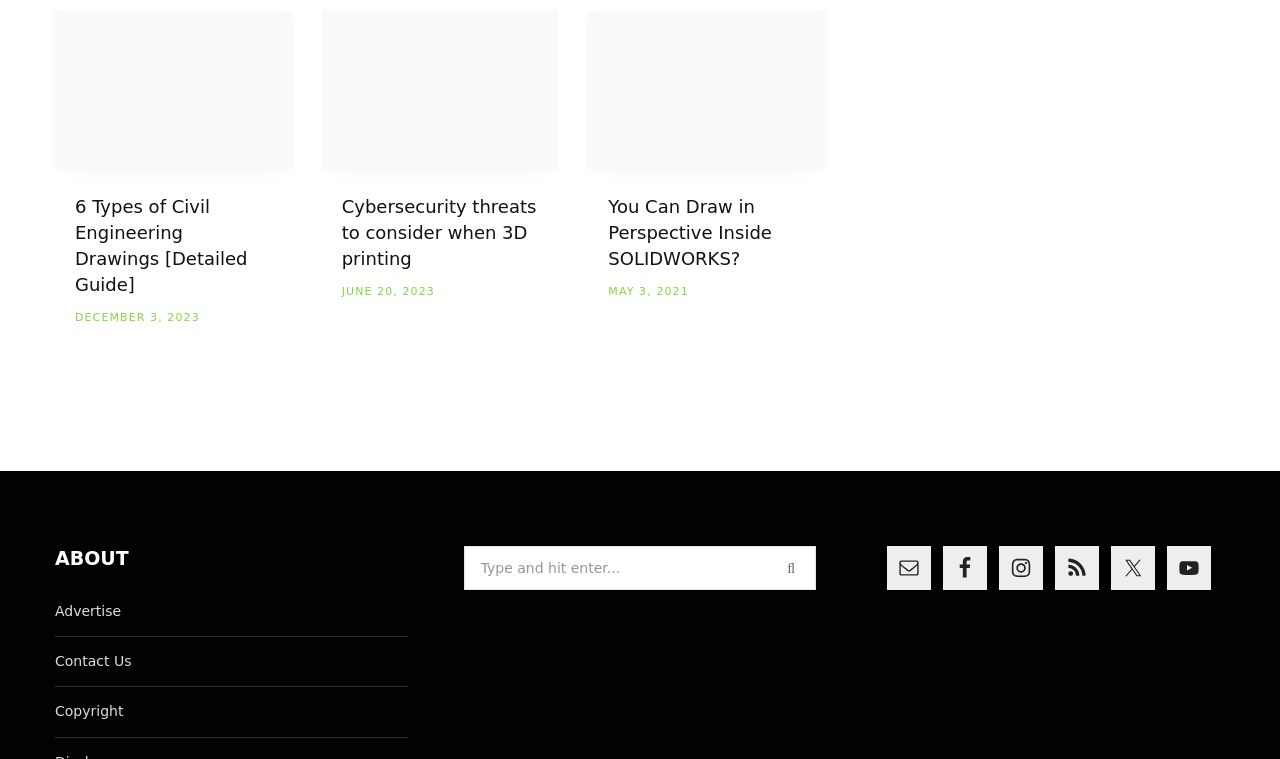What is the date of the second article?
Using the image, answer in one word or phrase.

JUNE 20, 2023